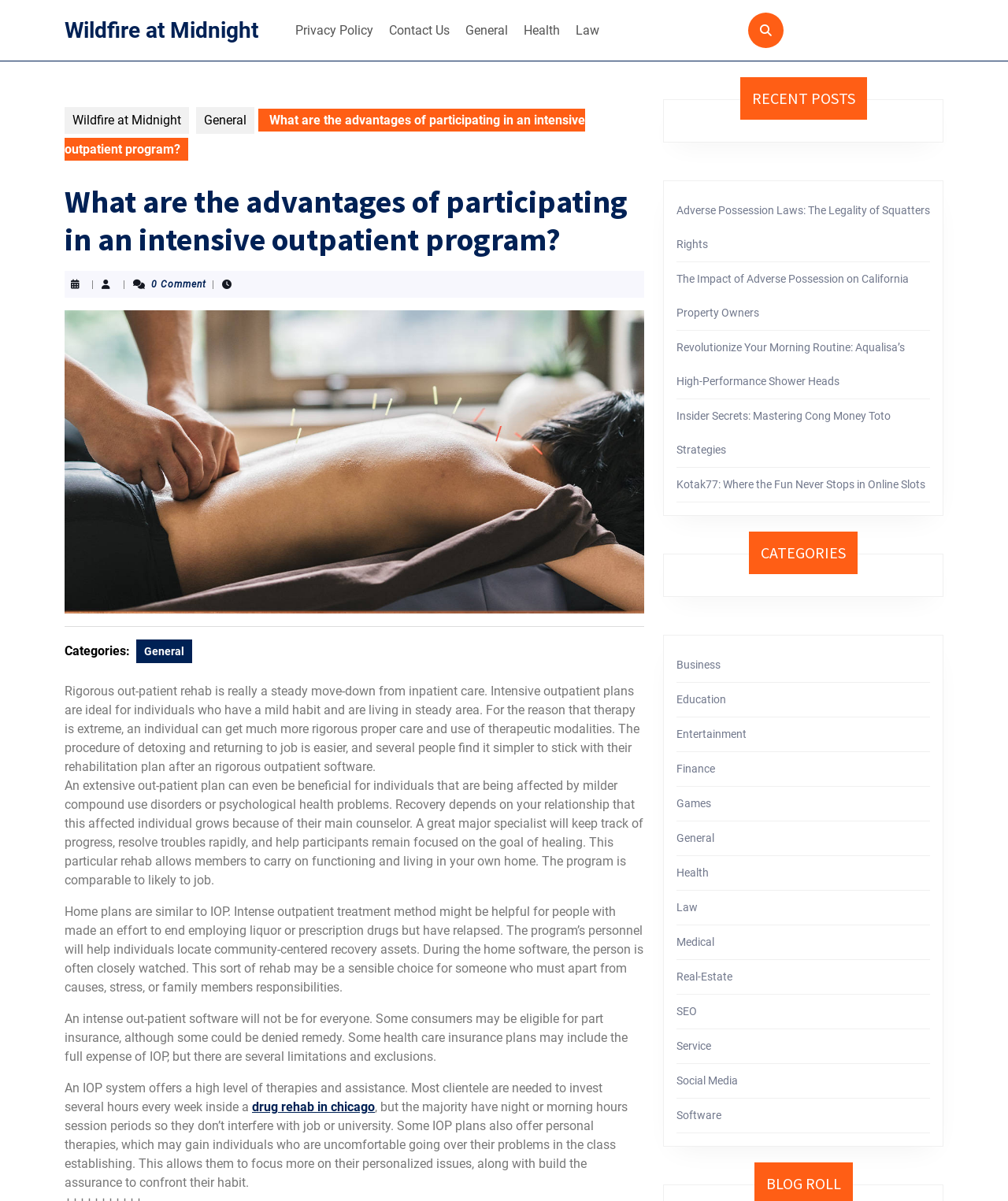Determine the bounding box coordinates of the section I need to click to execute the following instruction: "Read the article about 'Adverse Possession Laws: The Legality of Squatters Rights'". Provide the coordinates as four float numbers between 0 and 1, i.e., [left, top, right, bottom].

[0.671, 0.17, 0.923, 0.209]